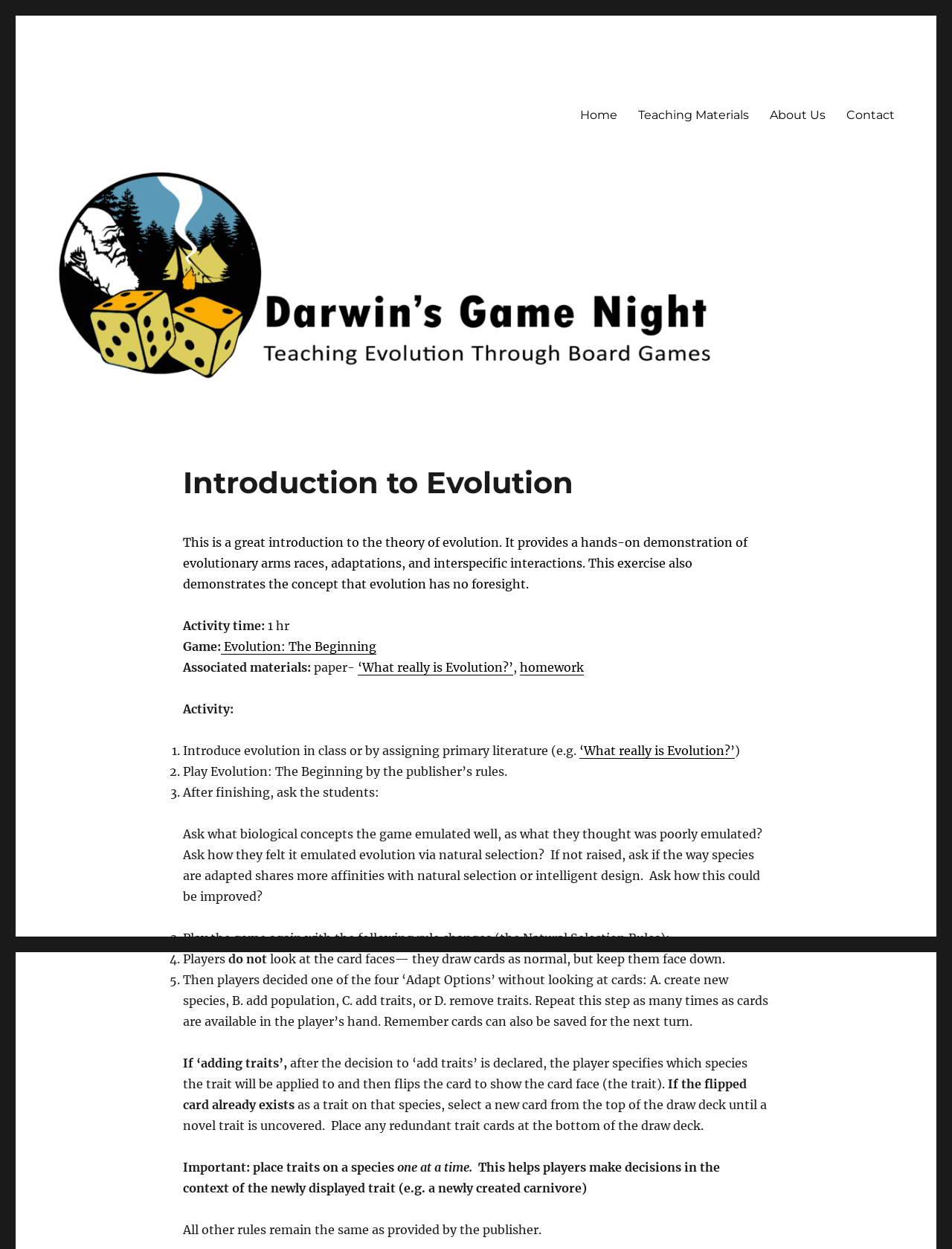Could you determine the bounding box coordinates of the clickable element to complete the instruction: "Click on the 'Home' link"? Provide the coordinates as four float numbers between 0 and 1, i.e., [left, top, right, bottom].

[0.598, 0.079, 0.659, 0.104]